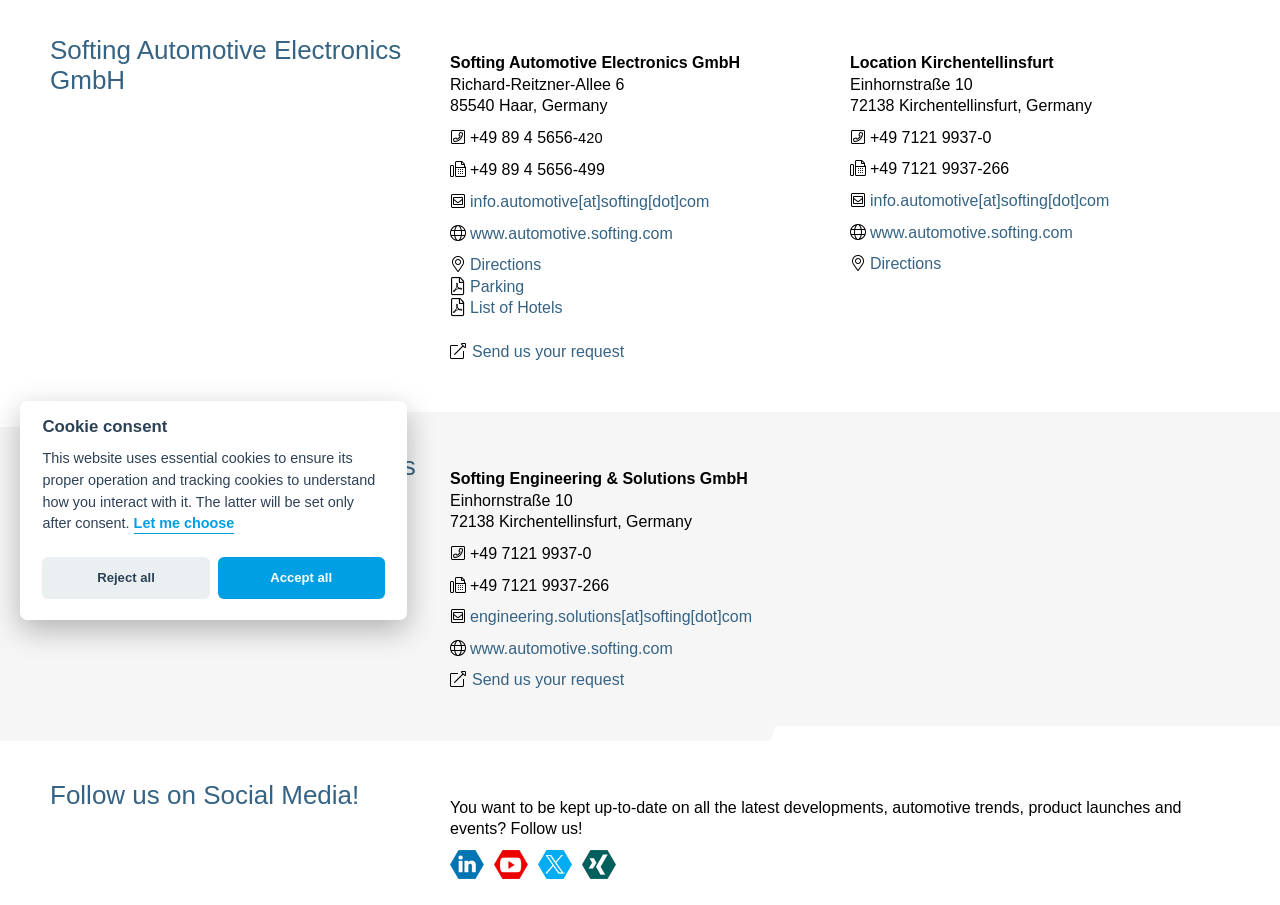Please locate the UI element described by "Reject all" and provide its bounding box coordinates.

[0.033, 0.616, 0.164, 0.662]